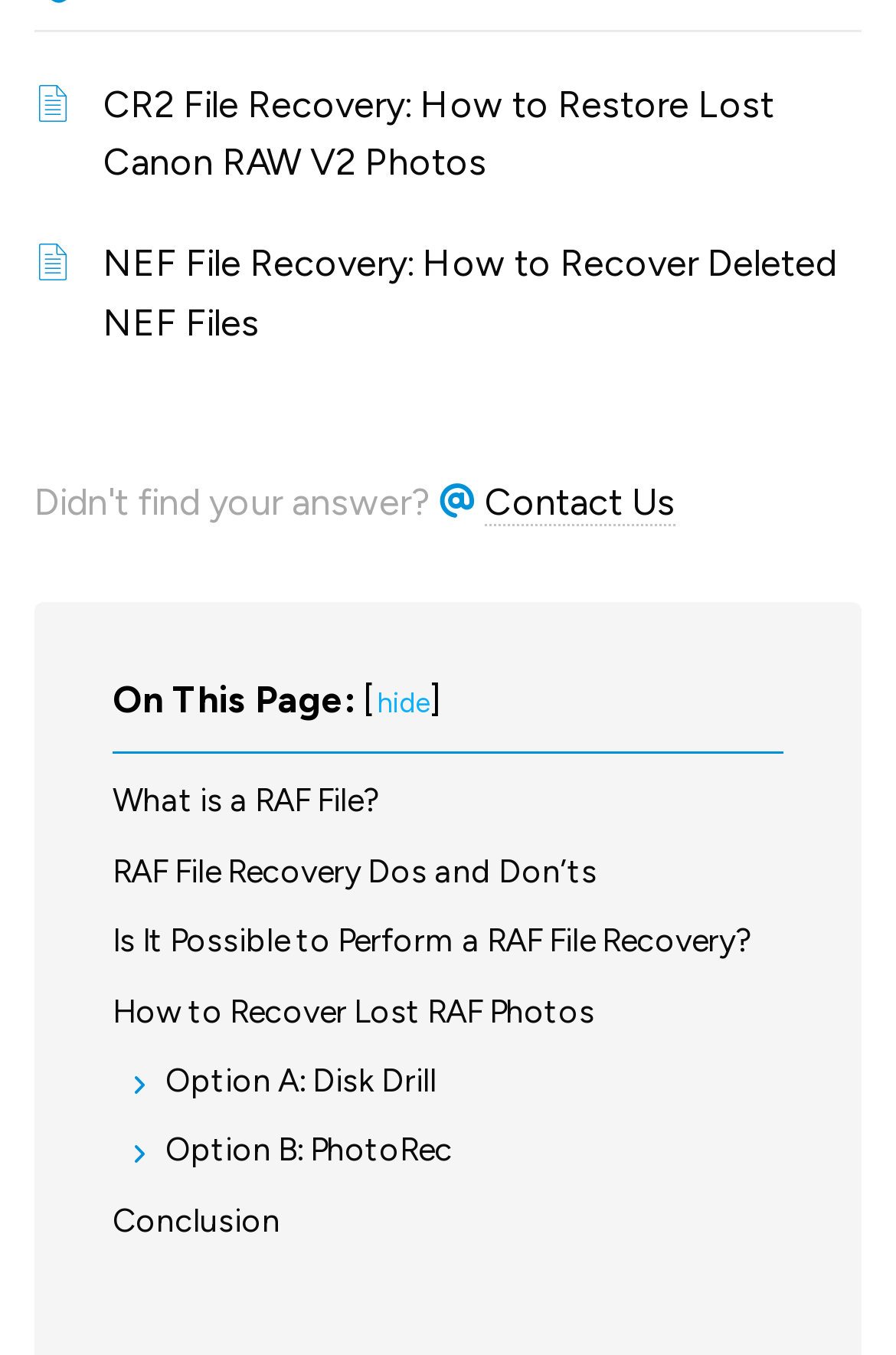Determine the bounding box coordinates of the clickable region to execute the instruction: "Click on What is a RAF File?". The coordinates should be four float numbers between 0 and 1, denoted as [left, top, right, bottom].

[0.126, 0.574, 0.874, 0.612]